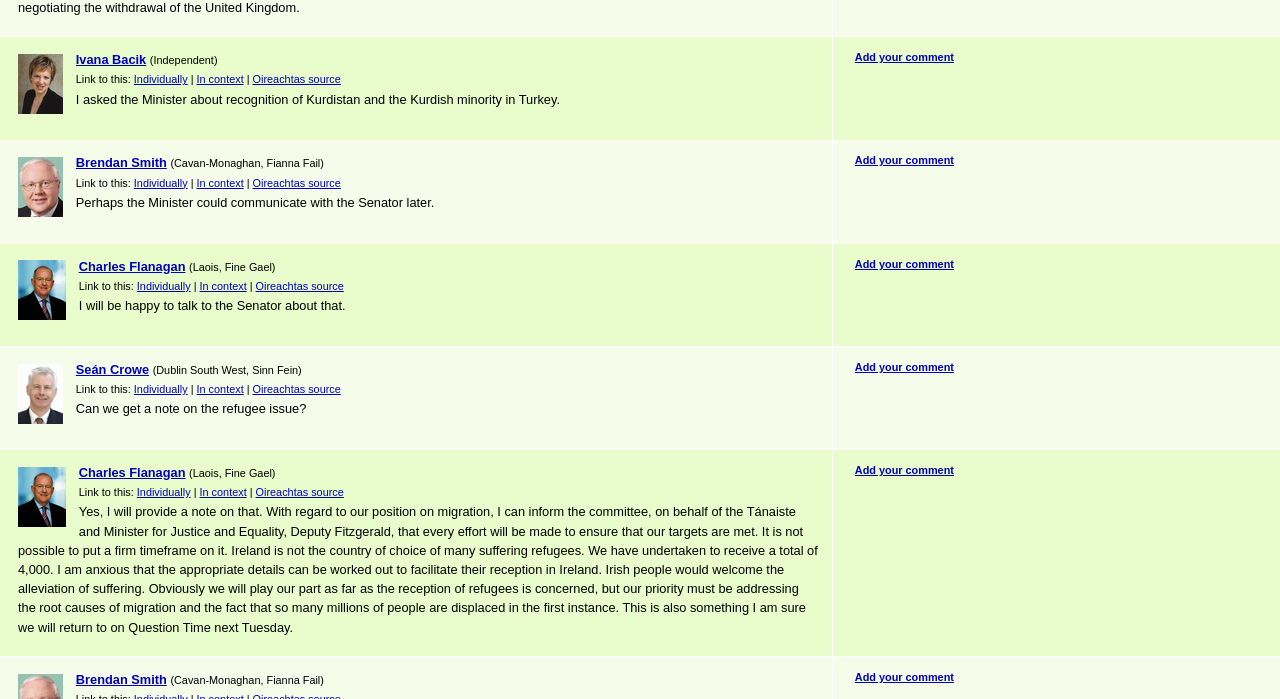Determine the bounding box coordinates for the clickable element required to fulfill the instruction: "Add a comment". Provide the coordinates as four float numbers between 0 and 1, i.e., [left, top, right, bottom].

[0.668, 0.073, 0.745, 0.09]